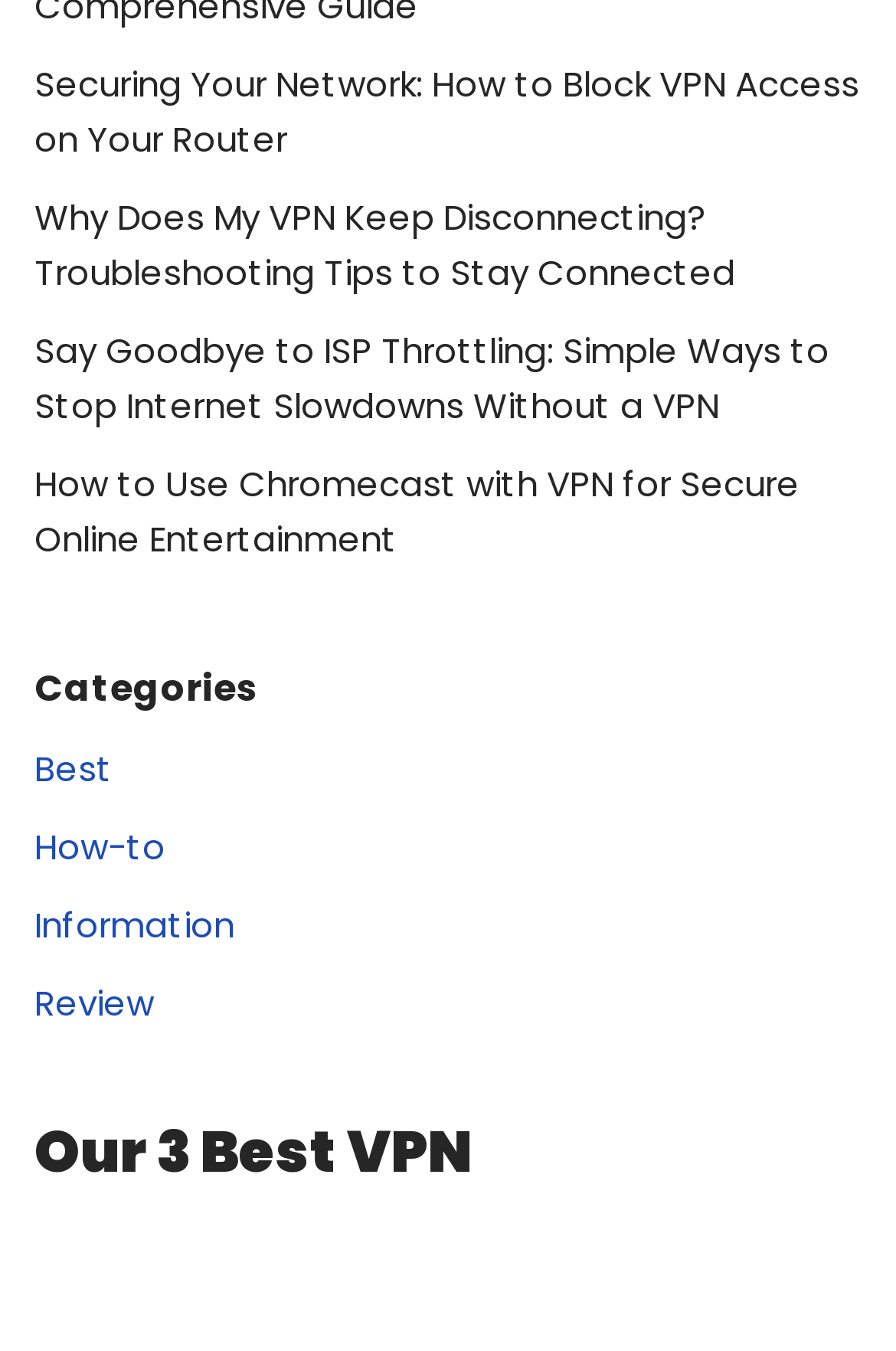Locate the bounding box coordinates of the clickable element to fulfill the following instruction: "Check out the best VPN options". Provide the coordinates as four float numbers between 0 and 1 in the format [left, top, right, bottom].

[0.038, 0.551, 0.126, 0.586]